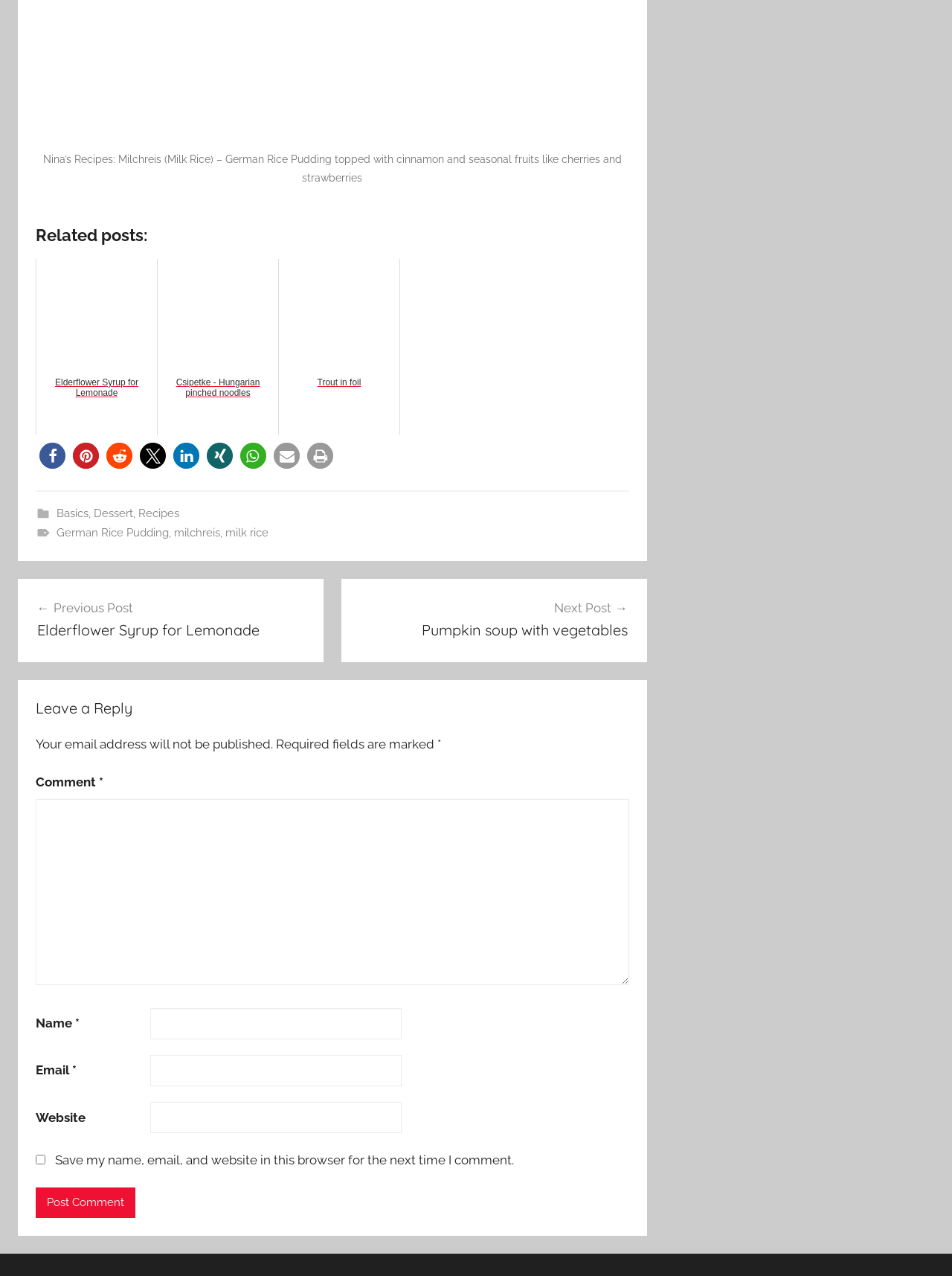Identify the bounding box coordinates of the section to be clicked to complete the task described by the following instruction: "Click on the 'Pin it on Pinterest' button". The coordinates should be four float numbers between 0 and 1, formatted as [left, top, right, bottom].

[0.077, 0.347, 0.104, 0.367]